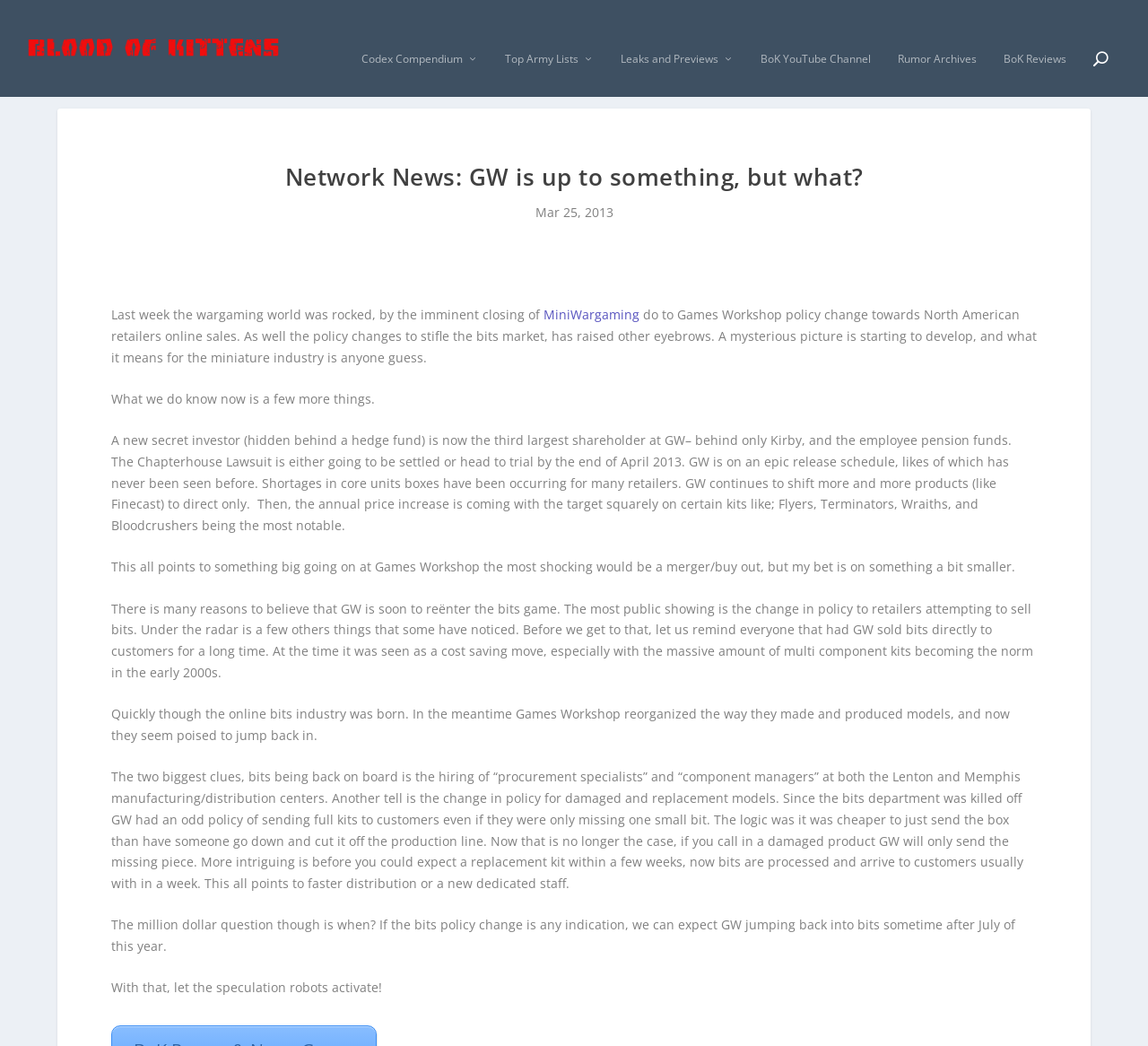Identify the bounding box coordinates of the clickable region to carry out the given instruction: "Visit The Blood of Kittens Network homepage".

[0.023, 0.011, 0.28, 0.06]